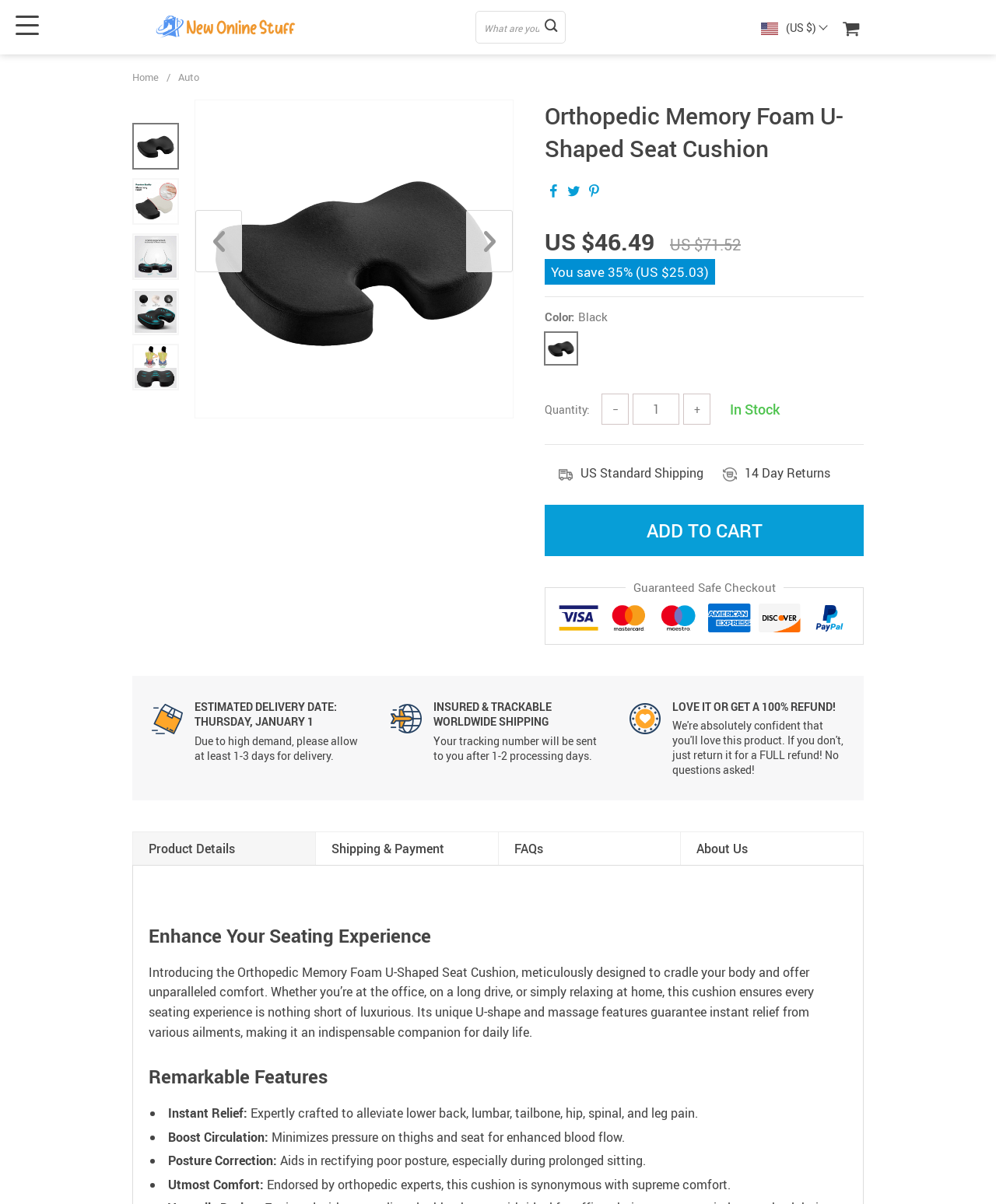Could you determine the bounding box coordinates of the clickable element to complete the instruction: "Search for products"? Provide the coordinates as four float numbers between 0 and 1, i.e., [left, top, right, bottom].

[0.358, 0.01, 0.67, 0.036]